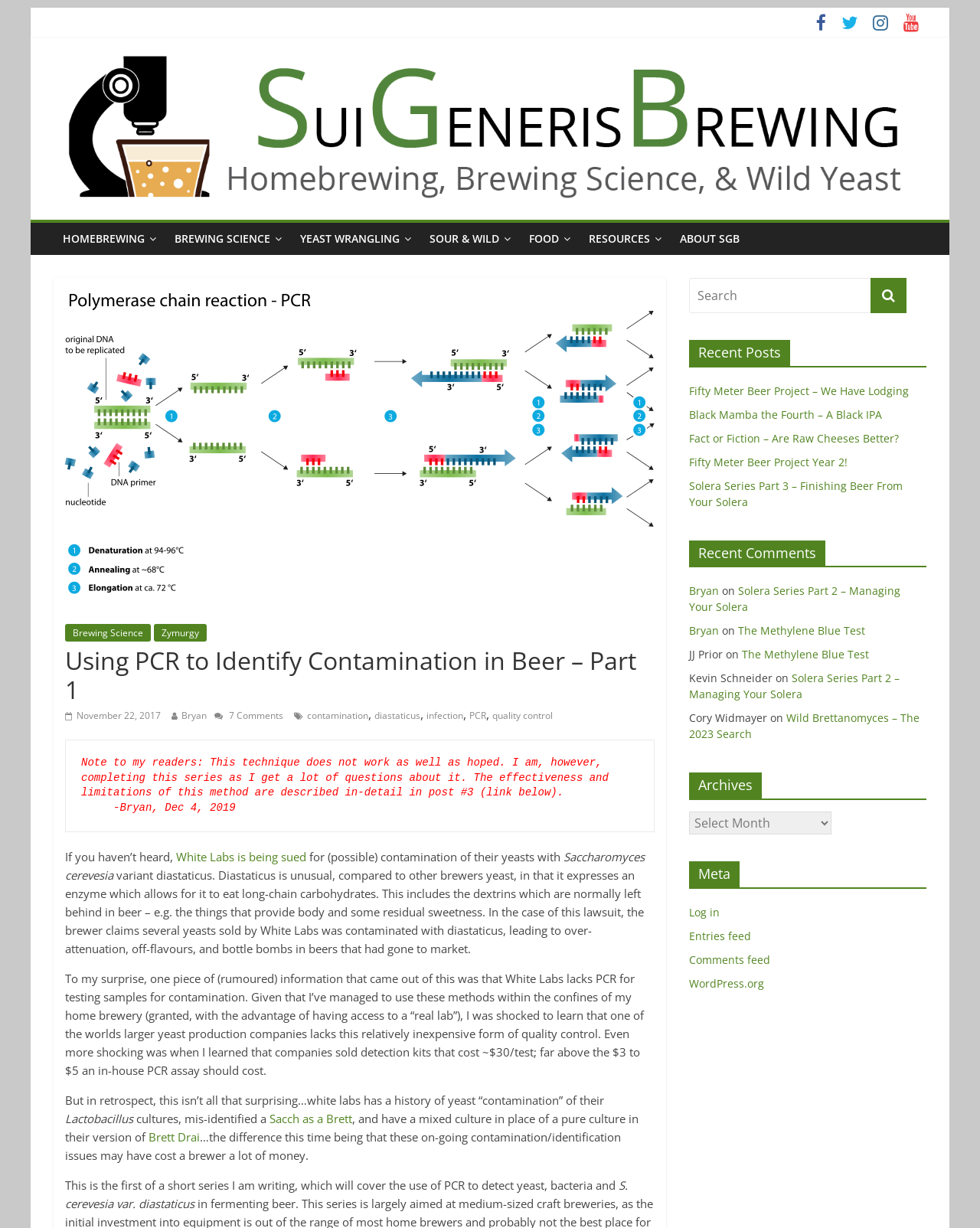Can you give a comprehensive explanation to the question given the content of the image?
What is the name of the website?

The name of the website can be found in the banner at the top of the webpage, which is an image with the text 'Sui Generis Brewing'.